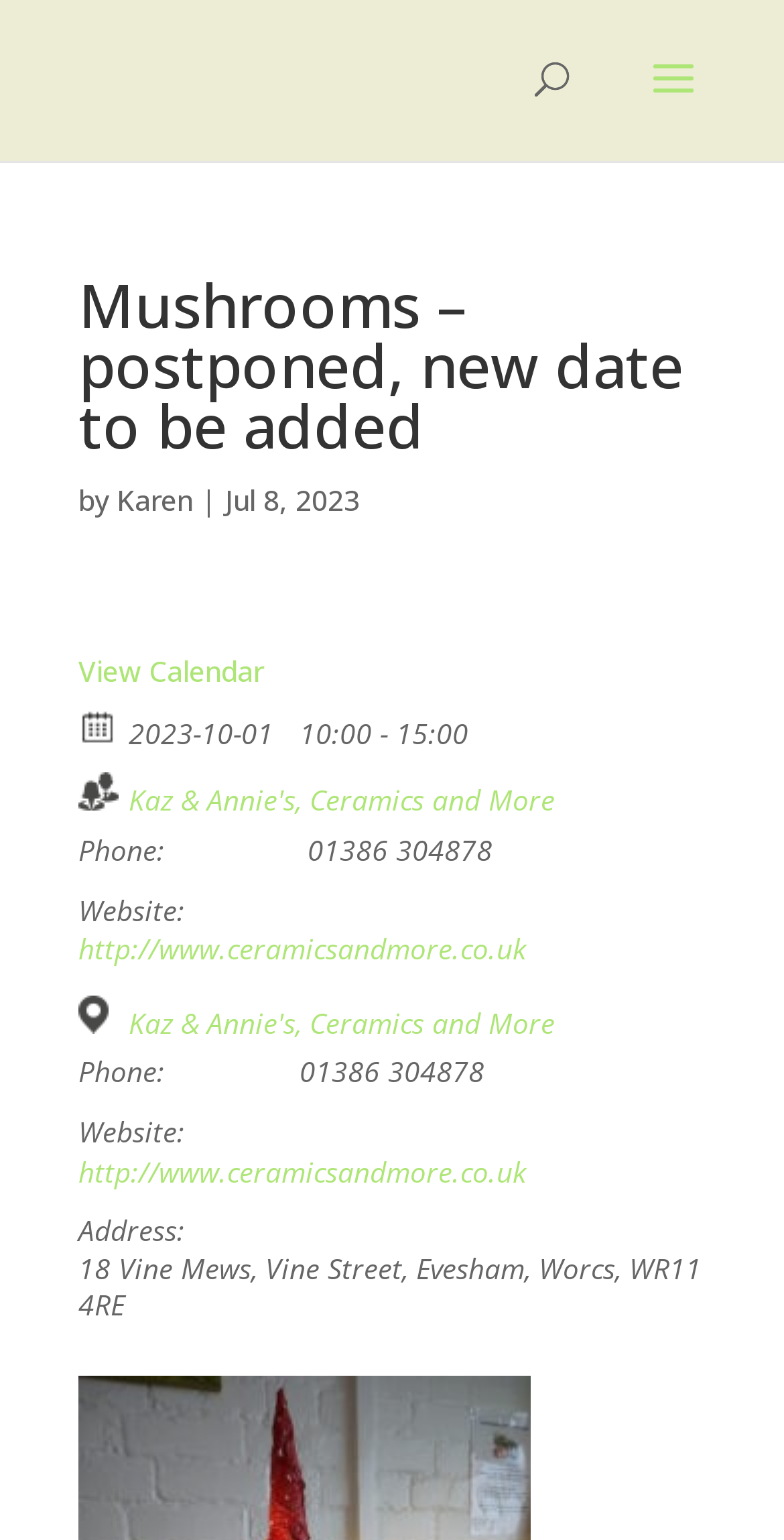Please specify the bounding box coordinates in the format (top-left x, top-left y, bottom-right x, bottom-right y), with values ranging from 0 to 1. Identify the bounding box for the UI component described as follows: Search

None